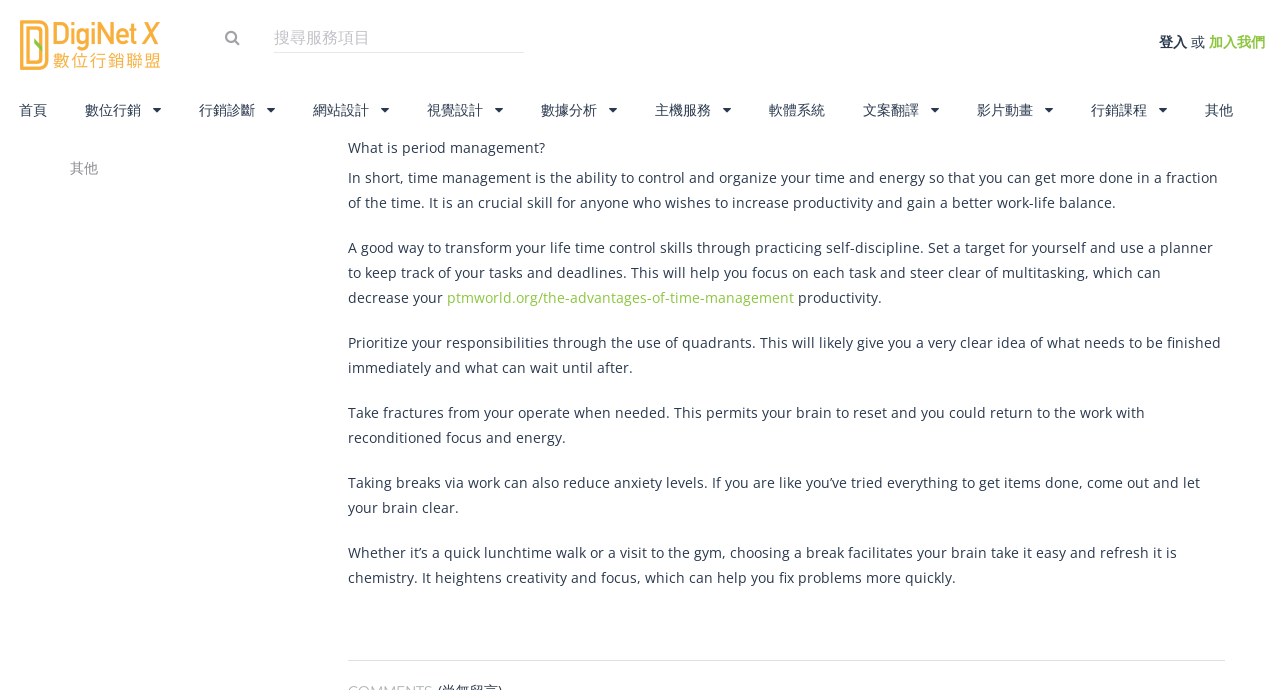Construct a thorough caption encompassing all aspects of the webpage.

This webpage is about time management, with the title "Precisely what is Time Supervision?" displayed at the top. Below the title, there is a logo of "DigiNet X-數位行銷聯盟" accompanied by a link to the same name. 

On the top-right corner, there is a search box with a placeholder text "搜尋服務項目" and a login link "登入" next to it, followed by an "or" text and a link to "加入我們". 

The main navigation menu is located at the top, with links to "首頁", "數位行銷", "行銷診斷", "網站設計", "視覺設計", "數據分析", "主機服務", "軟體系統", "文案翻譯", "影片動畫", and "行銷課程". Each of these links has a dropdown menu.

On the left side, there is a secondary navigation menu with links to "Q&A專區" and "其他" under the category "分類".

The main content of the webpage is divided into sections. The first section has a heading "Precisely what is Time Supervision?" followed by a brief description of the article and its author. 

The next section has a heading "What is period management?" and provides a detailed explanation of time management, including its importance, benefits, and tips on how to improve time management skills, such as practicing self-discipline, setting targets, using a planner, prioritizing tasks, and taking breaks. There is also a link to an external resource "ptmworld.org/the-advantages-of-time-management" within the text.